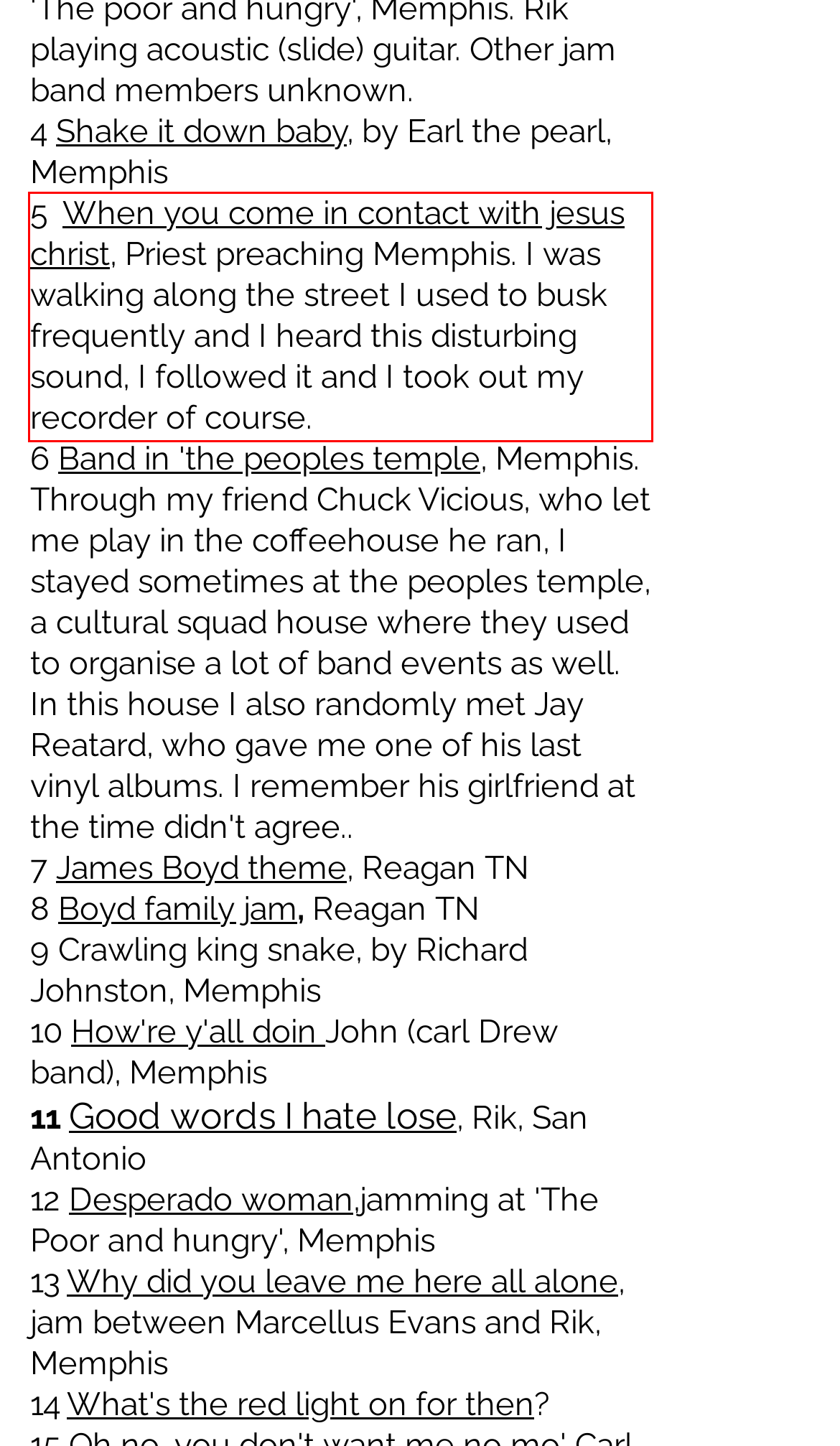Identify the text inside the red bounding box in the provided webpage screenshot and transcribe it.

5 When you come in contact with jesus christ, Priest preaching Memphis. I was walking along the street I used to busk frequently and I heard this disturbing sound, I followed it and I took out my recorder of course.